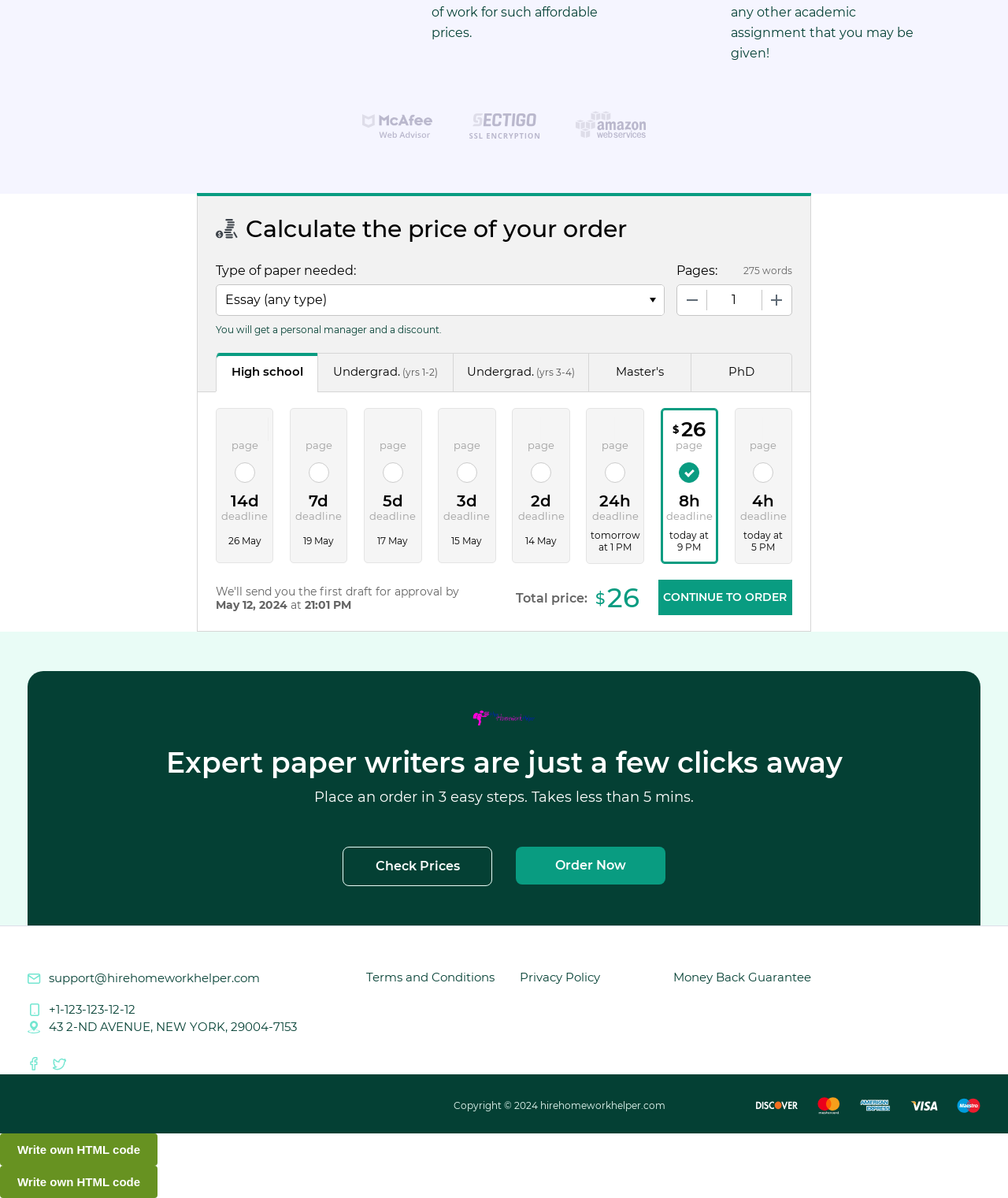What is the total price?
Identify the answer in the screenshot and reply with a single word or phrase.

$26